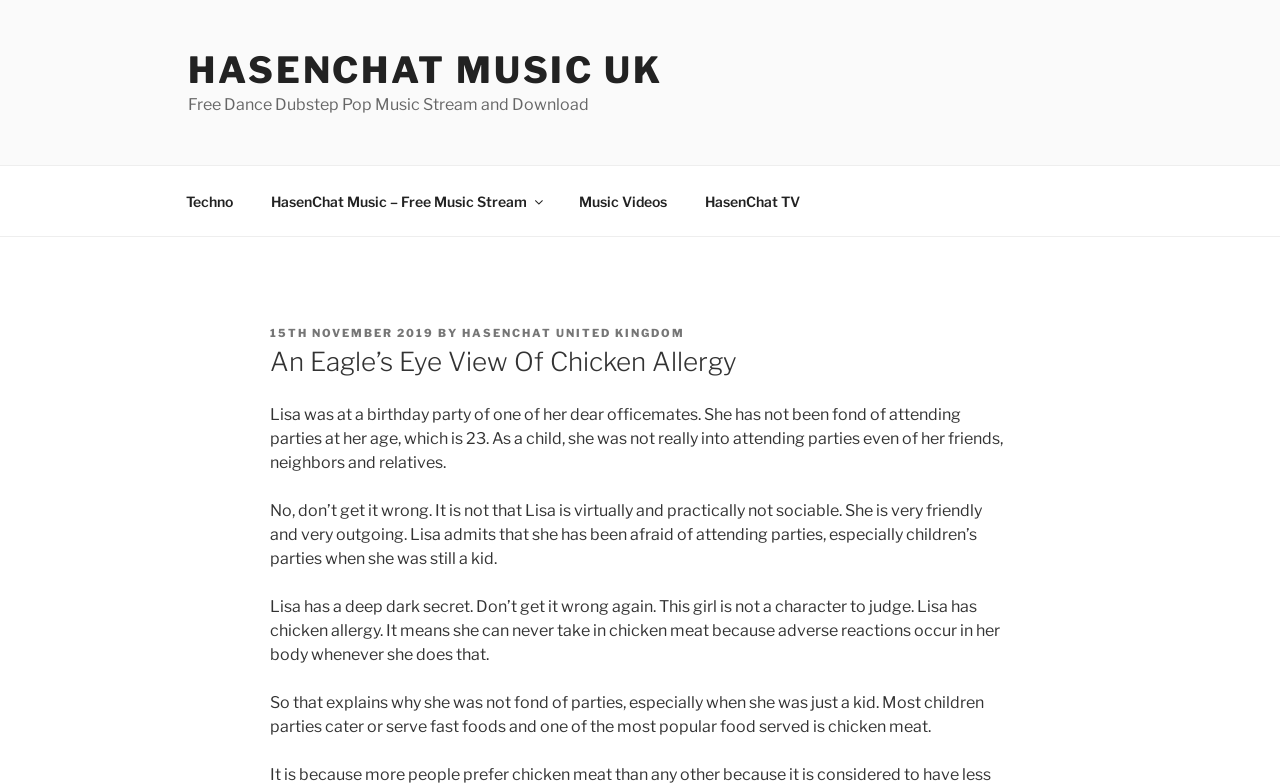Generate a comprehensive caption for the webpage you are viewing.

The webpage appears to be a blog post or article about a person named Lisa and her experience with chicken allergy. At the top of the page, there is a link to "HASENCHAT MUSIC UK" and a brief description of the music platform. Below this, there is a navigation menu with links to different sections of the website, including "Techno", "HasenChat Music – Free Music Stream", "Music Videos", and "HasenChat TV".

The main content of the page is a story about Lisa, which is divided into four paragraphs. The first paragraph describes Lisa attending a birthday party and her reluctance to attend parties at her age. The second paragraph explains that Lisa is a friendly and outgoing person, but she has been afraid of attending parties, especially children's parties, when she was a kid.

The third paragraph reveals that Lisa has a deep dark secret, which is that she has a chicken allergy. This means she cannot consume chicken meat because it causes adverse reactions in her body. The fourth paragraph explains that this is why Lisa was not fond of parties, especially when she was a kid, because most children's parties serve chicken meat.

The article title, "An Eagle’s Eye View Of Chicken Allergy", is displayed prominently on the page, and there is a timestamp indicating that the post was published on 15th November 2019. The author of the post is credited as "HASENCHAT UNITED KINGDOM".